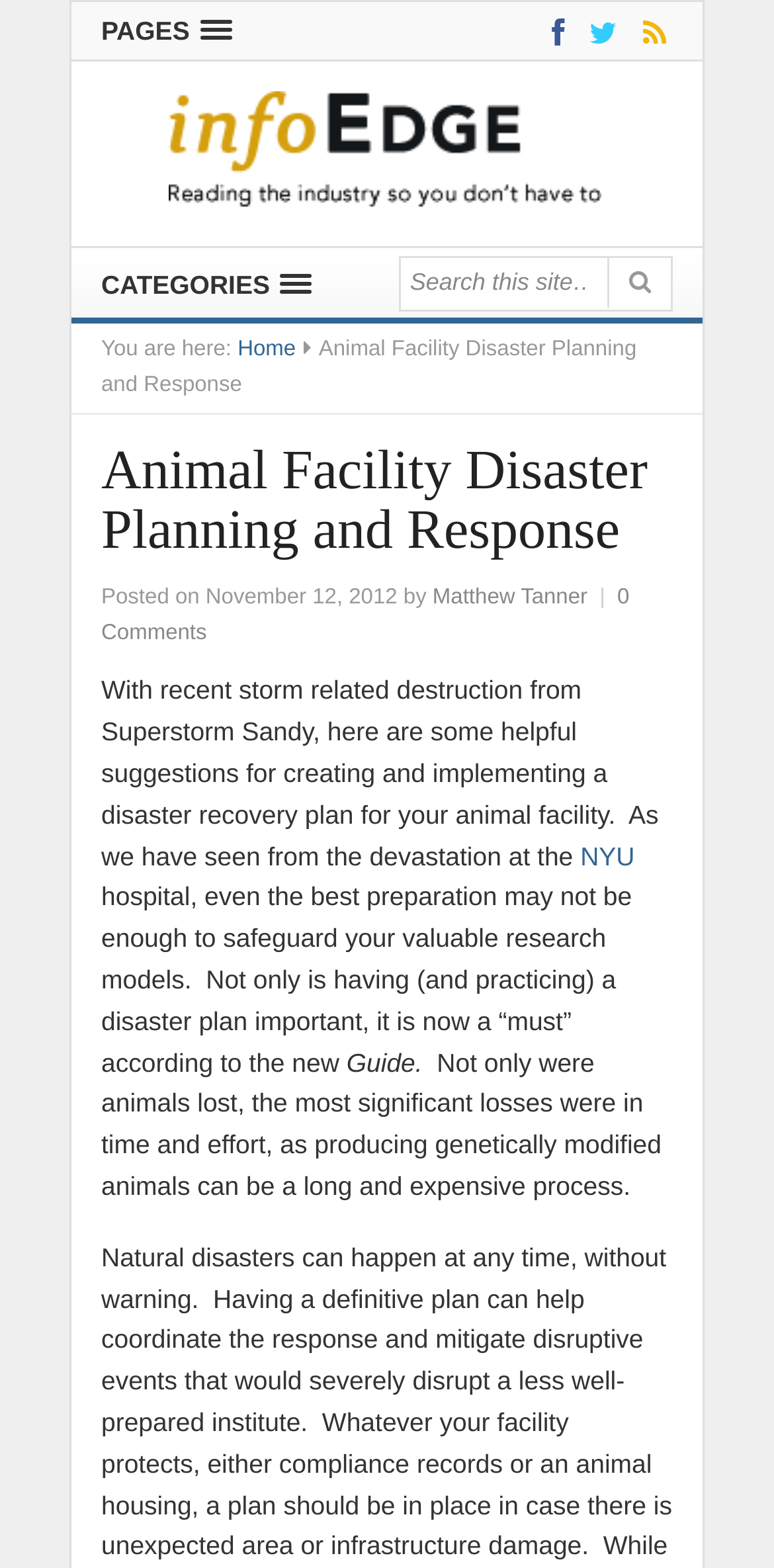Find the bounding box coordinates of the area to click in order to follow the instruction: "Click on the 'PAGES' link".

[0.092, 0.001, 0.337, 0.039]